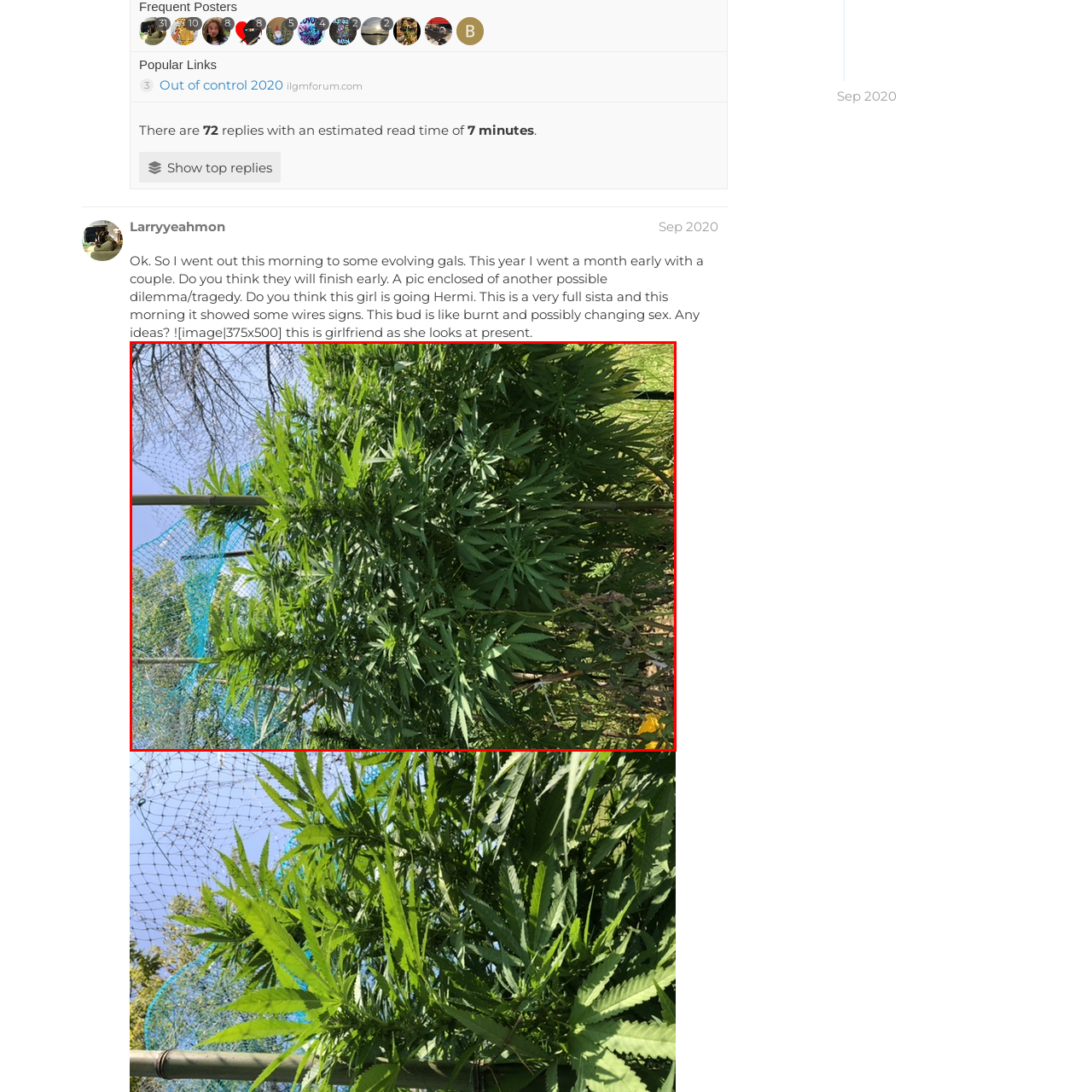Generate a comprehensive caption for the image that is marked by the red border.

The image showcases a lush growth of cannabis plants, characterized by their vibrant green leaves that are long and serrated. The plants appear healthy and robust, thriving in an outdoor setting under natural sunlight. In the background, a faint outline of a netting structure can be seen, suggesting some form of protective covering, possibly for shading or security against wildlife. This photo captures the essence of cultivation, likely shared in a discussion about the challenges and joys of growing cannabis. The accompanying text hints at concerns regarding the health of a specific plant, making this image a vital visual reference for assessing growth conditions and potential issues in cultivation.